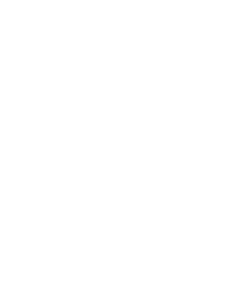Please answer the following question using a single word or phrase: 
What is the original price of the digital lock?

$1,458.00